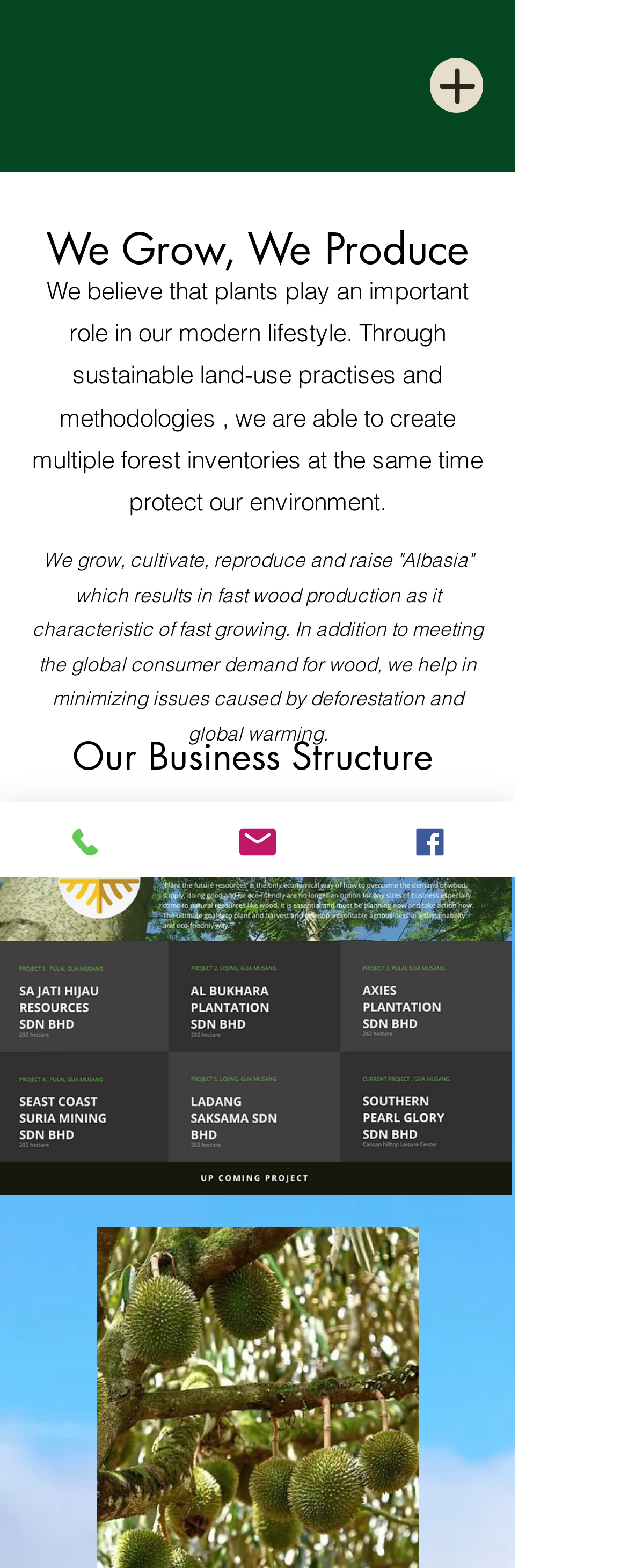Describe the webpage meticulously, covering all significant aspects.

The webpage is about "The Horticulturalists" and their mission. At the top left corner, there is a logo image of the company. Next to the logo, there is a button to open a navigation menu. 

Below the logo, there is a heading that reads "We Grow, We Produce" followed by two paragraphs of text. The first paragraph explains the importance of plants in modern lifestyle and how the company uses sustainable practices to create multiple forest inventories while protecting the environment. The second paragraph describes the company's process of growing and cultivating "Albasia" trees, which helps meet global consumer demand for wood while minimizing deforestation and global warming issues.

Further down, there is a heading that reads "Our Business Structure". Below this heading, there is a region labeled "Leaderships". 

Next, there is a heading that reads "Our Projects". 

At the bottom left corner, there are three links to contact the company: "Phone", "Email", and "Facebook". Each link has an accompanying image. The "Phone" link is at the bottom left, the "Email" link is to its right, and the "Facebook" link is at the bottom right.